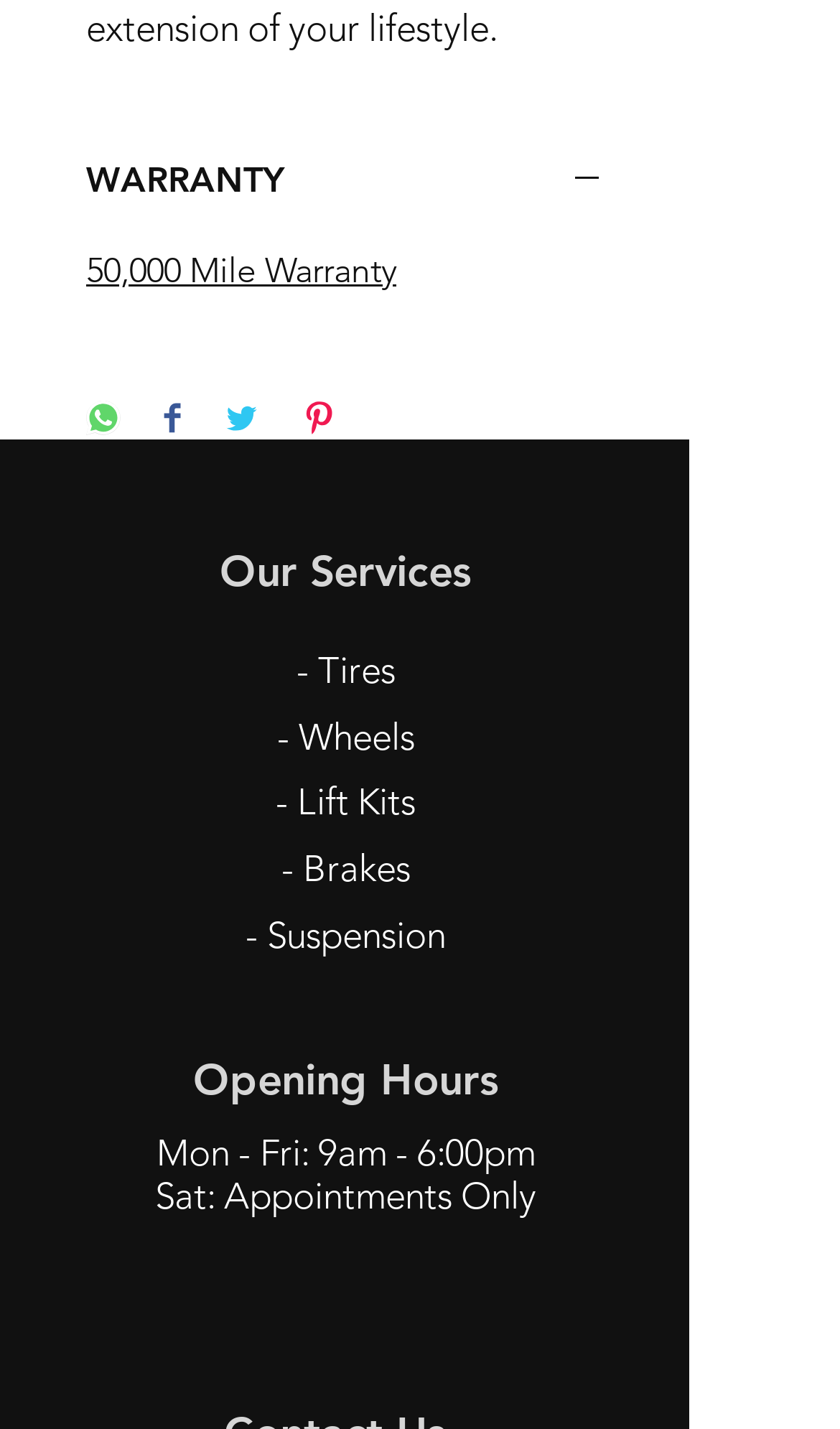What are the social media platforms available?
Please respond to the question with as much detail as possible.

The social media platforms available are Facebook, YouTube, and Instagram which are represented as links in the 'Social Bar' list located at the bottom of the webpage.